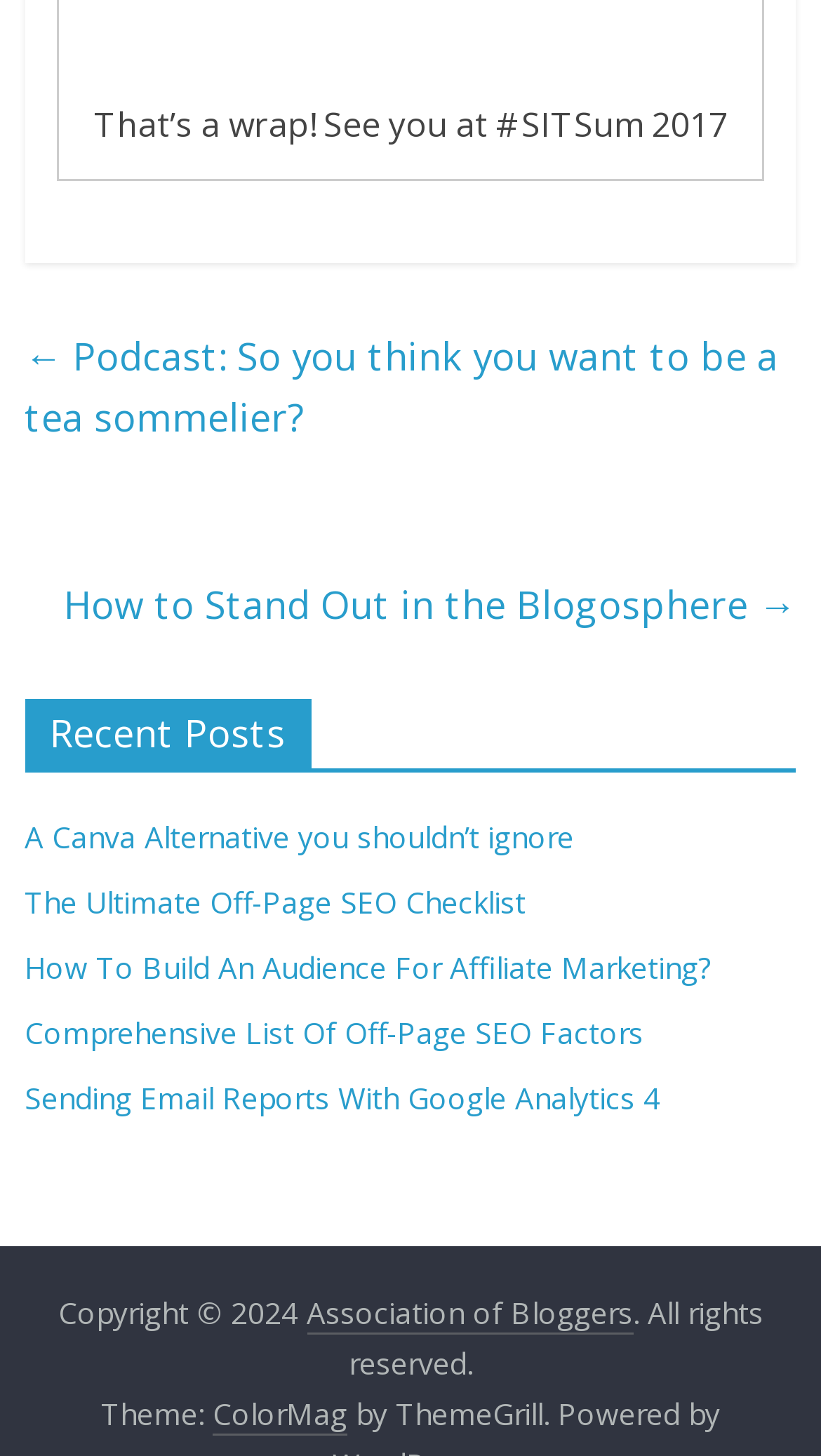What is the theme of the webpage?
Based on the image content, provide your answer in one word or a short phrase.

ColorMag